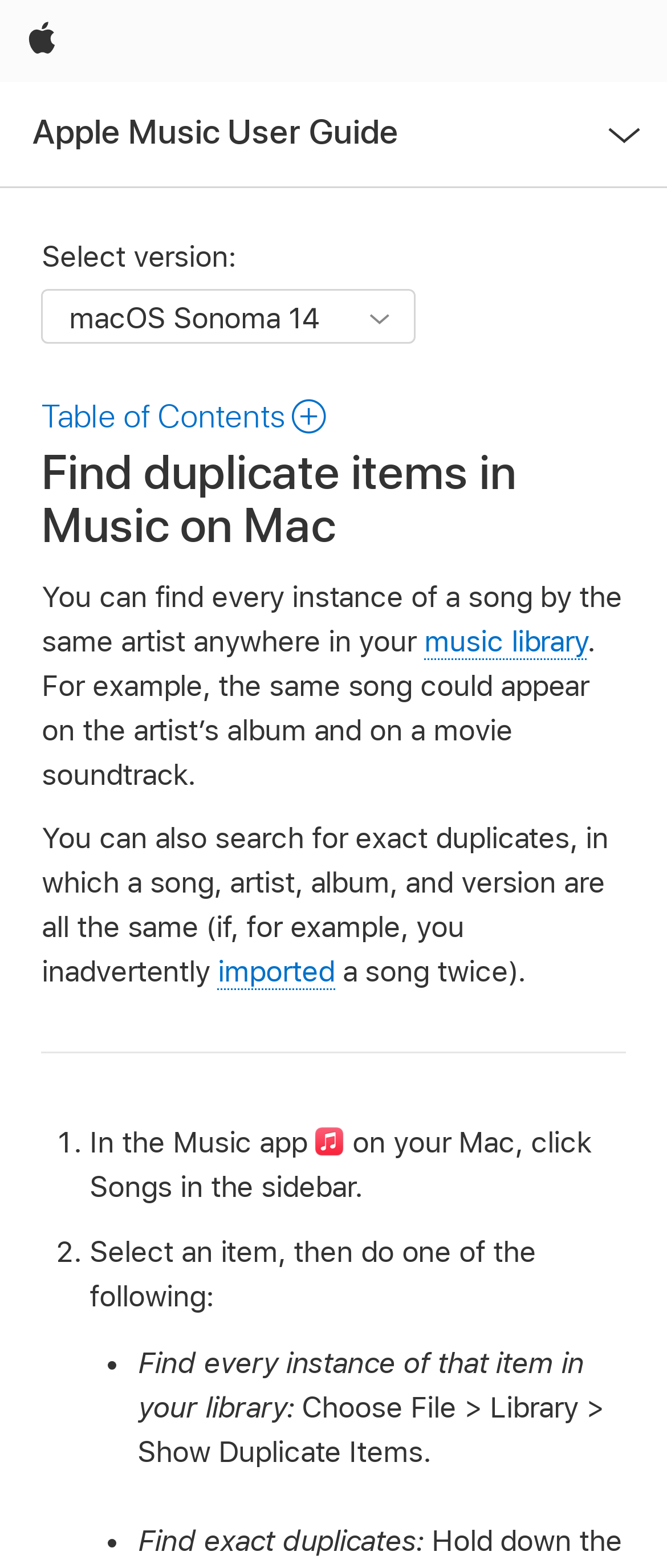Using a single word or phrase, answer the following question: 
How many steps are involved in finding duplicate items?

Two